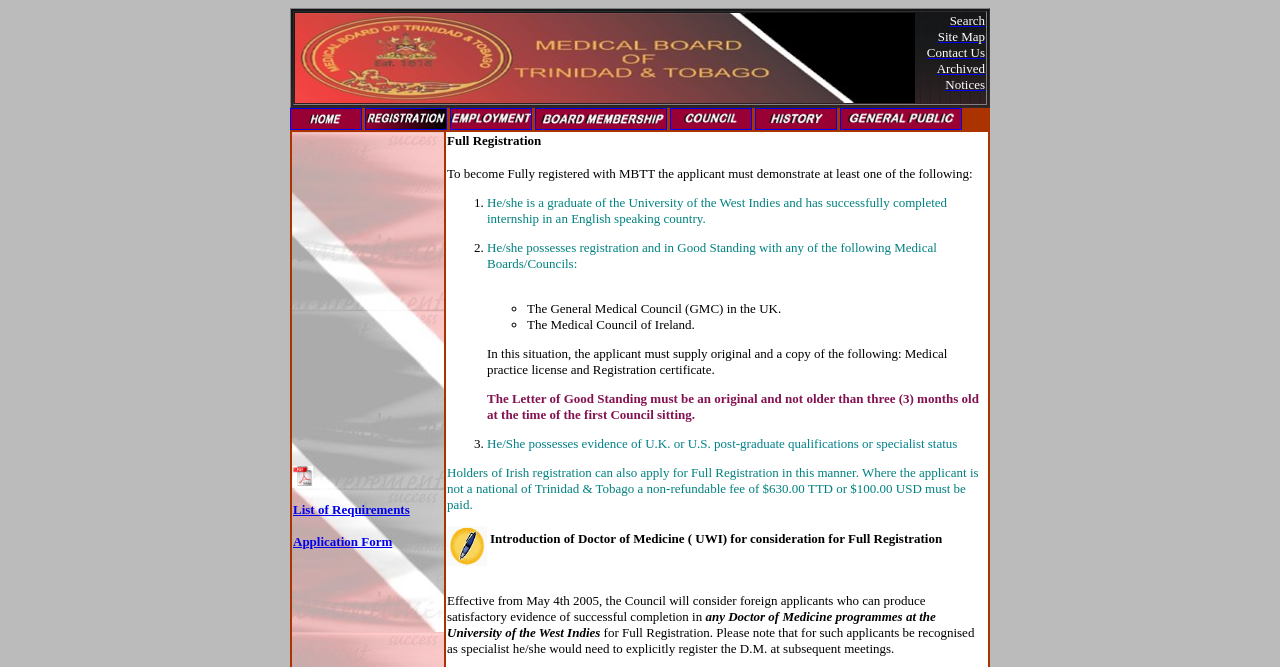What is the alternative qualification for Full Registration?
Answer the question with as much detail as possible.

According to the webpage, an individual can also possess evidence of U.K. or U.S. post-graduate qualifications or specialist status to be eligible for Full Registration.